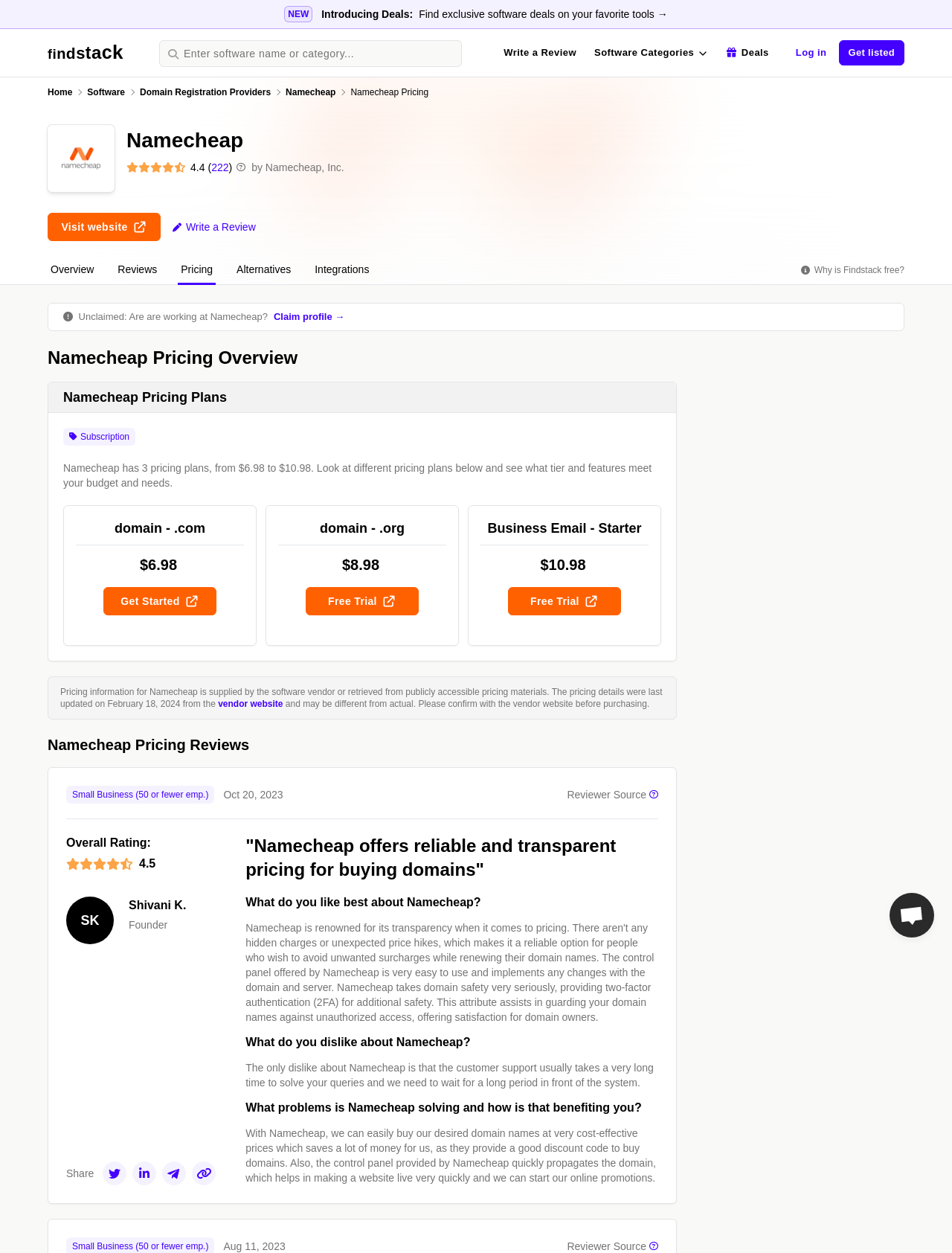Find the bounding box coordinates for the area you need to click to carry out the instruction: "Write a review". The coordinates should be four float numbers between 0 and 1, indicated as [left, top, right, bottom].

[0.523, 0.031, 0.612, 0.053]